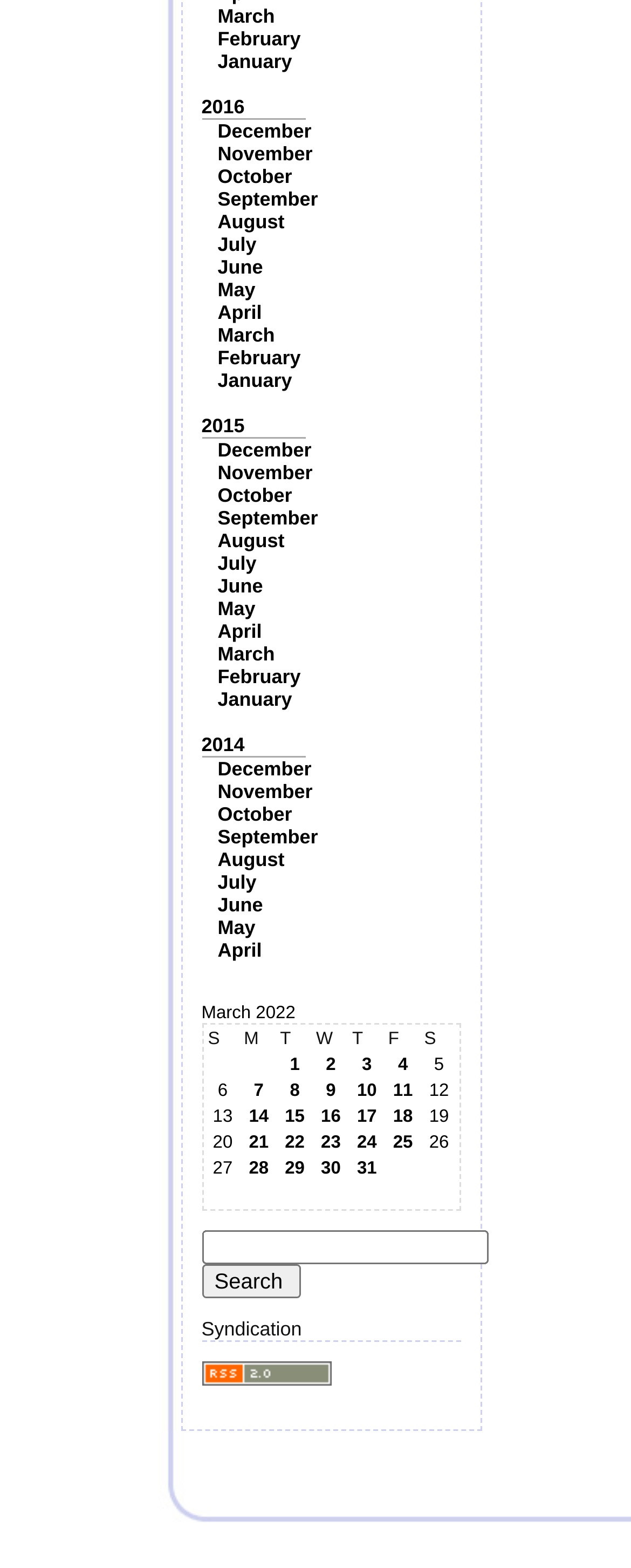Please answer the following question using a single word or phrase: What is the first day of the month in the table?

1